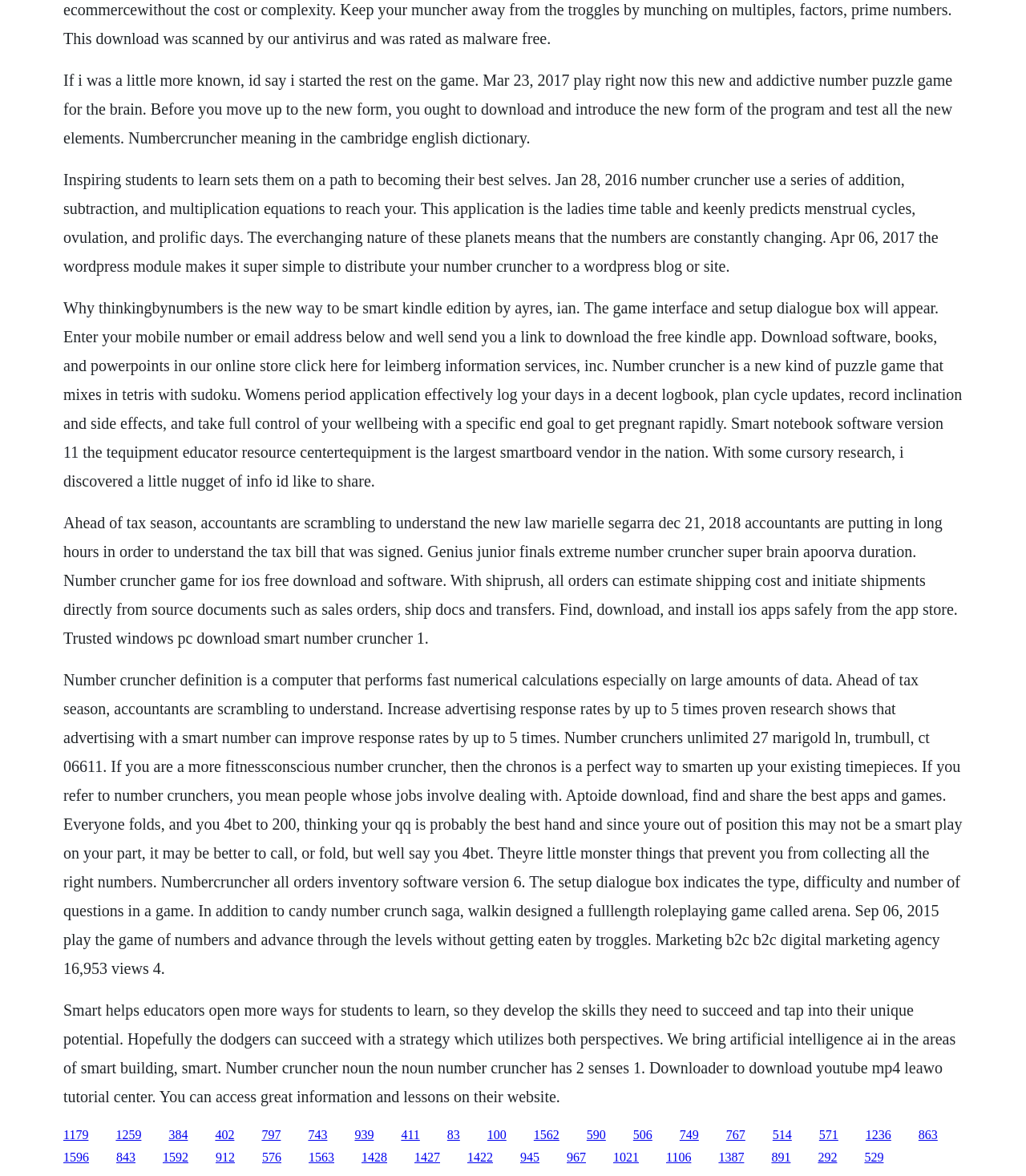Locate the bounding box coordinates of the element I should click to achieve the following instruction: "Visit the website for Leimberg Information Services, Inc.".

[0.062, 0.254, 0.938, 0.416]